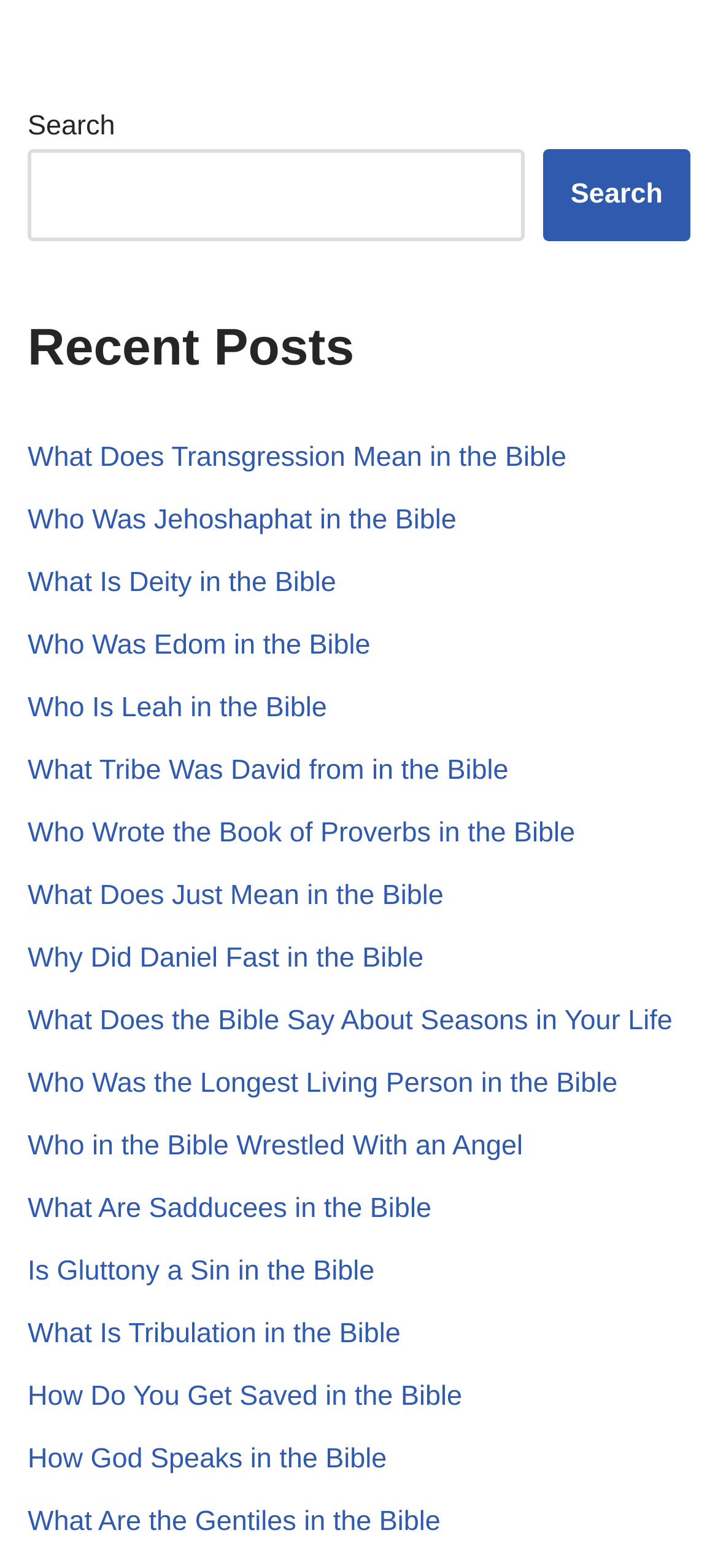Please predict the bounding box coordinates (top-left x, top-left y, bottom-right x, bottom-right y) for the UI element in the screenshot that fits the description: Search

[0.756, 0.095, 0.962, 0.154]